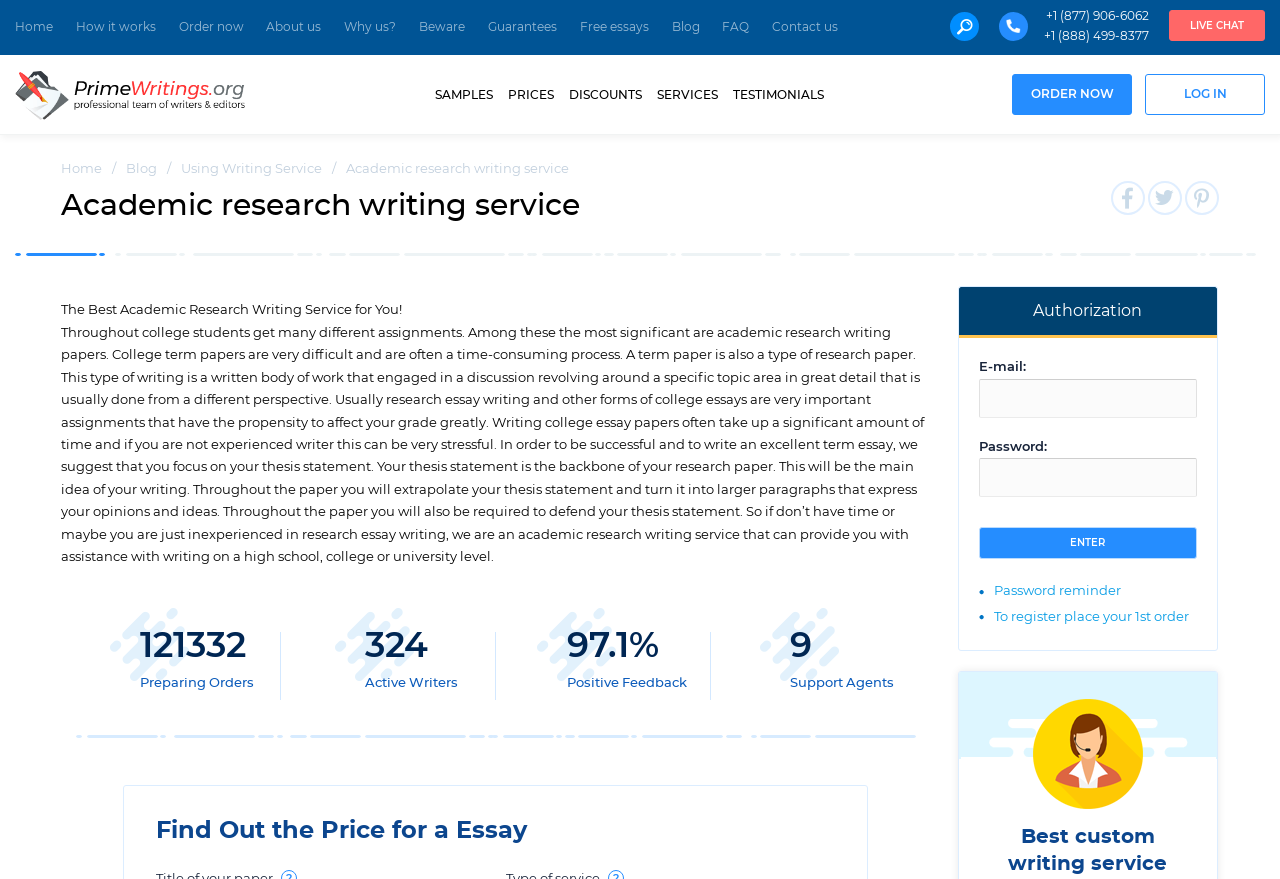Please determine the bounding box coordinates of the element's region to click for the following instruction: "Check 'LIVE CHAT'".

[0.93, 0.023, 0.972, 0.035]